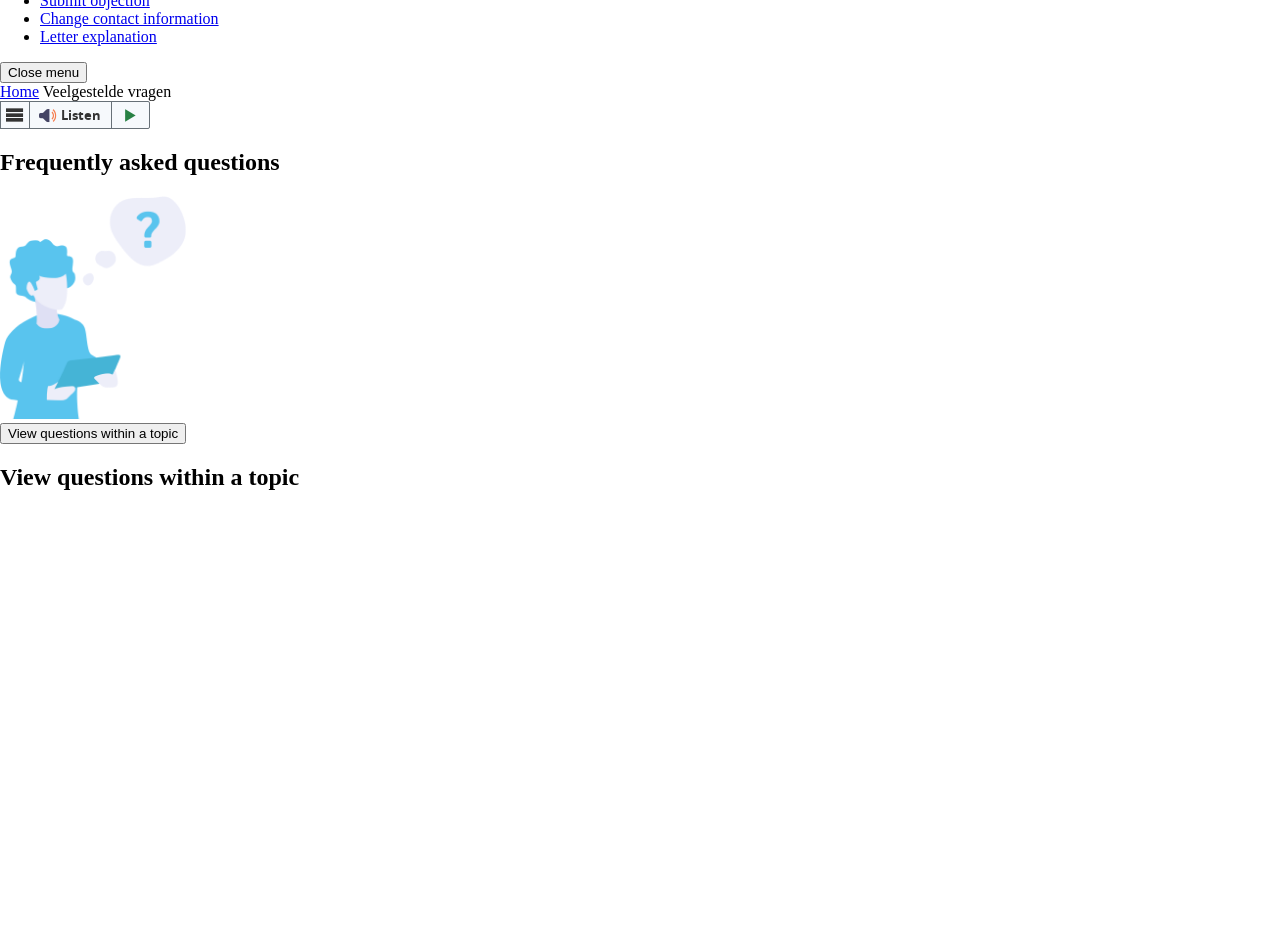Given the element description: "aria-label="Hoogheemraadschap van Delfland"", predict the bounding box coordinates of this UI element. The coordinates must be four float numbers between 0 and 1, given as [left, top, right, bottom].

[0.031, 0.274, 0.17, 0.292]